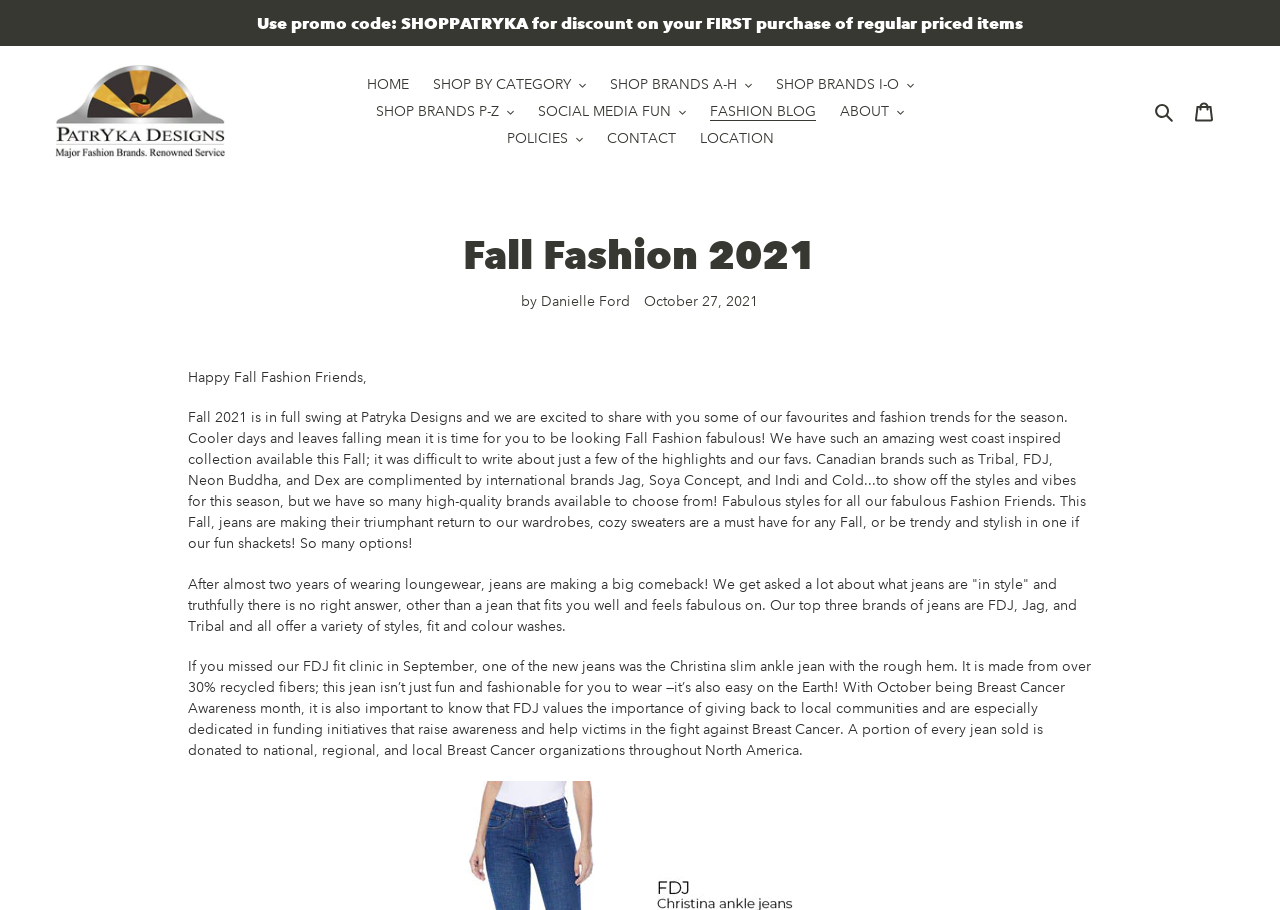What is the date of the article?
Examine the image and provide an in-depth answer to the question.

The date can be found in the time element, which says 'October 27, 2021'.